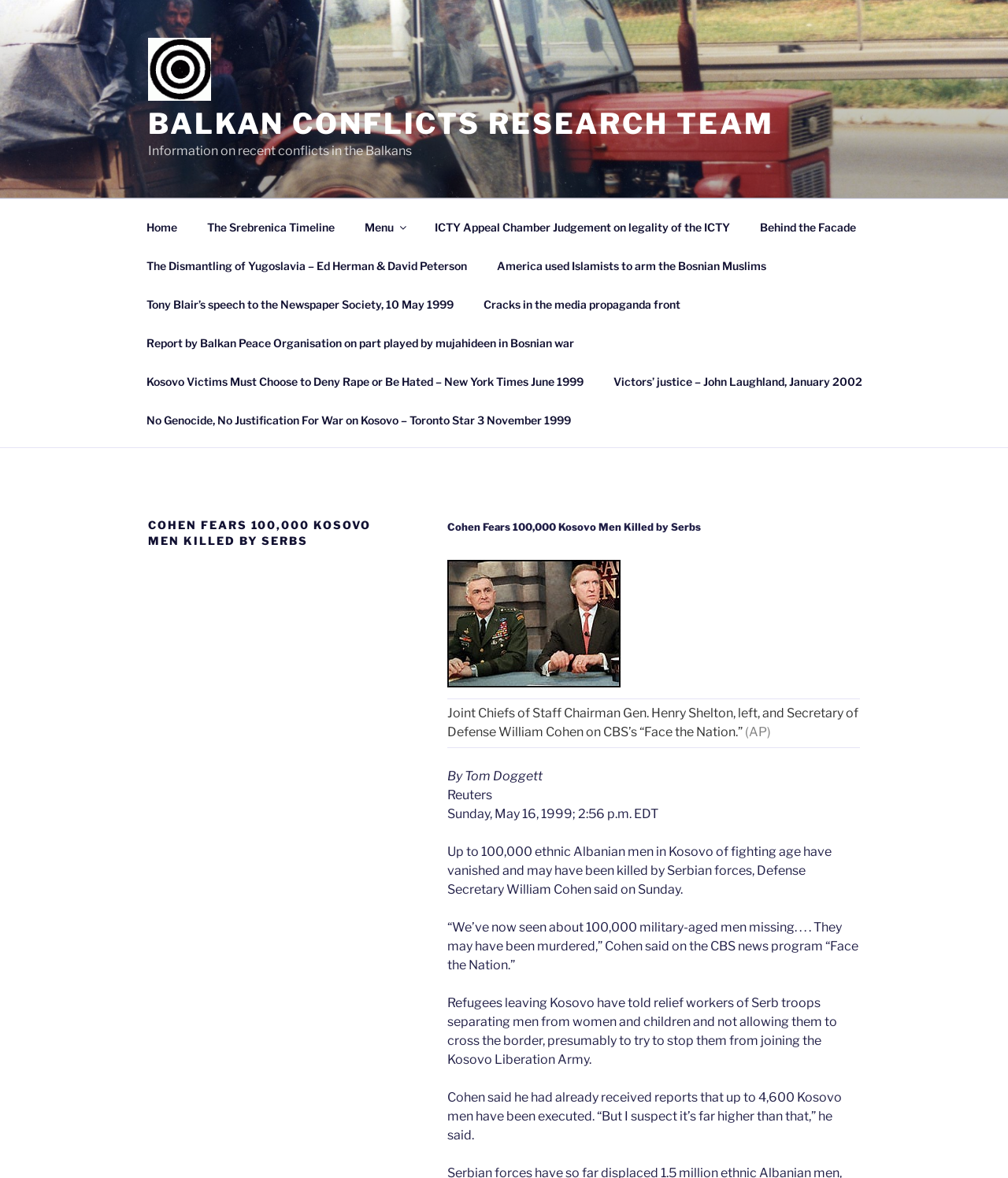Identify the bounding box coordinates for the element that needs to be clicked to fulfill this instruction: "View the image of Balkan Conflicts Research Team". Provide the coordinates in the format of four float numbers between 0 and 1: [left, top, right, bottom].

[0.0, 0.0, 1.0, 0.168]